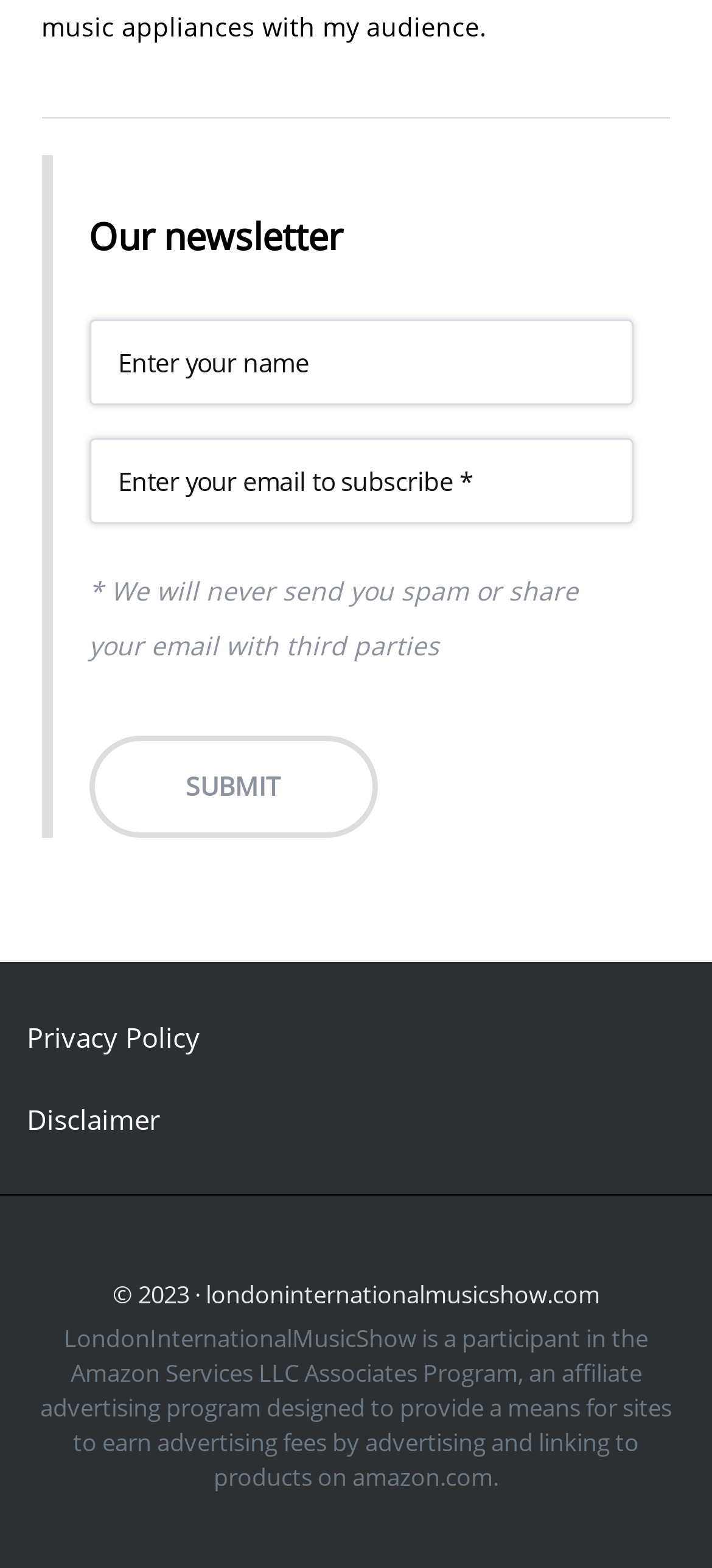What is the function of the button?
Please provide a single word or phrase as your answer based on the image.

Submit